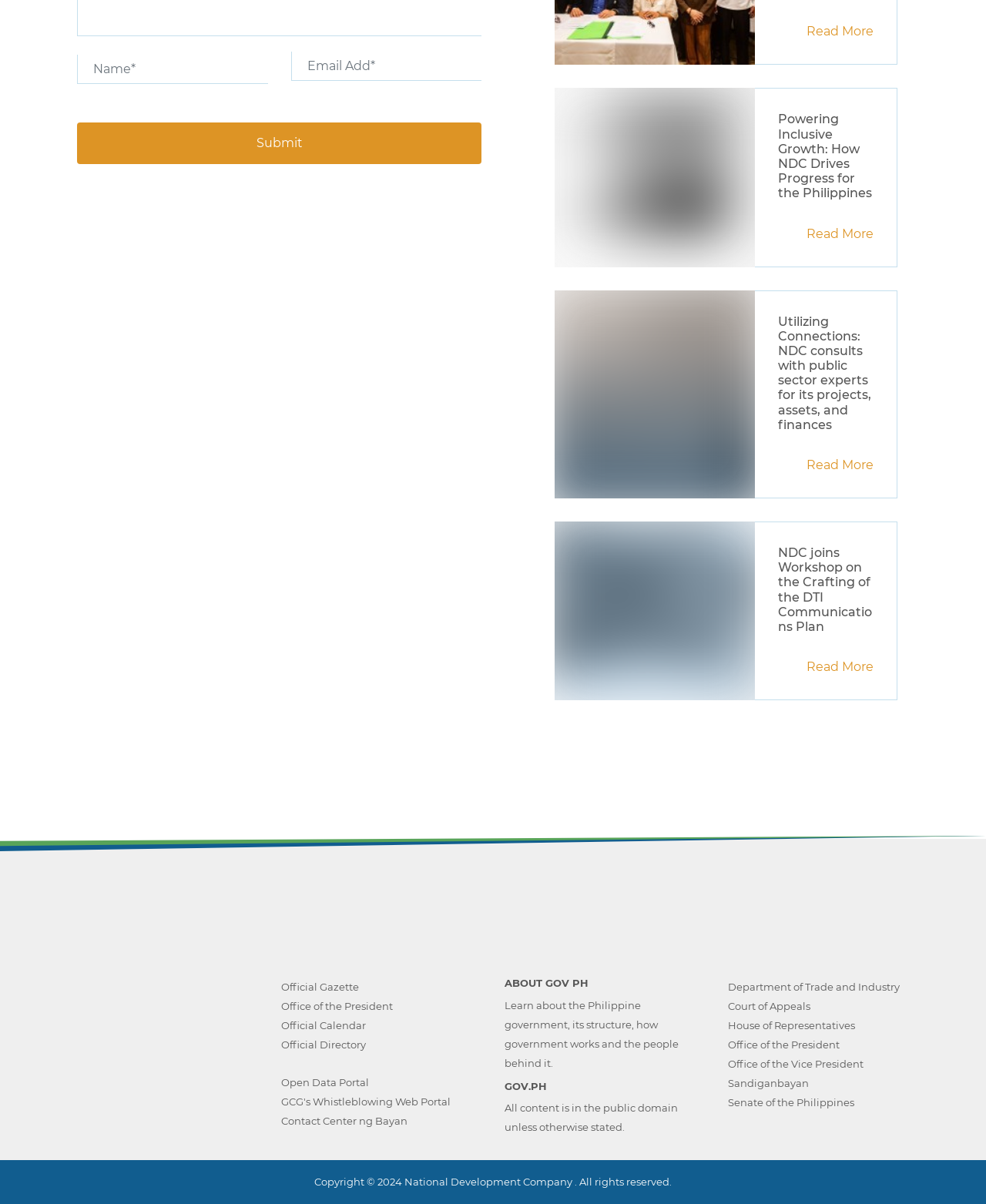What is the copyright information at the bottom of the page?
Look at the image and respond with a one-word or short-phrase answer.

Copyright 2024 National Development Company